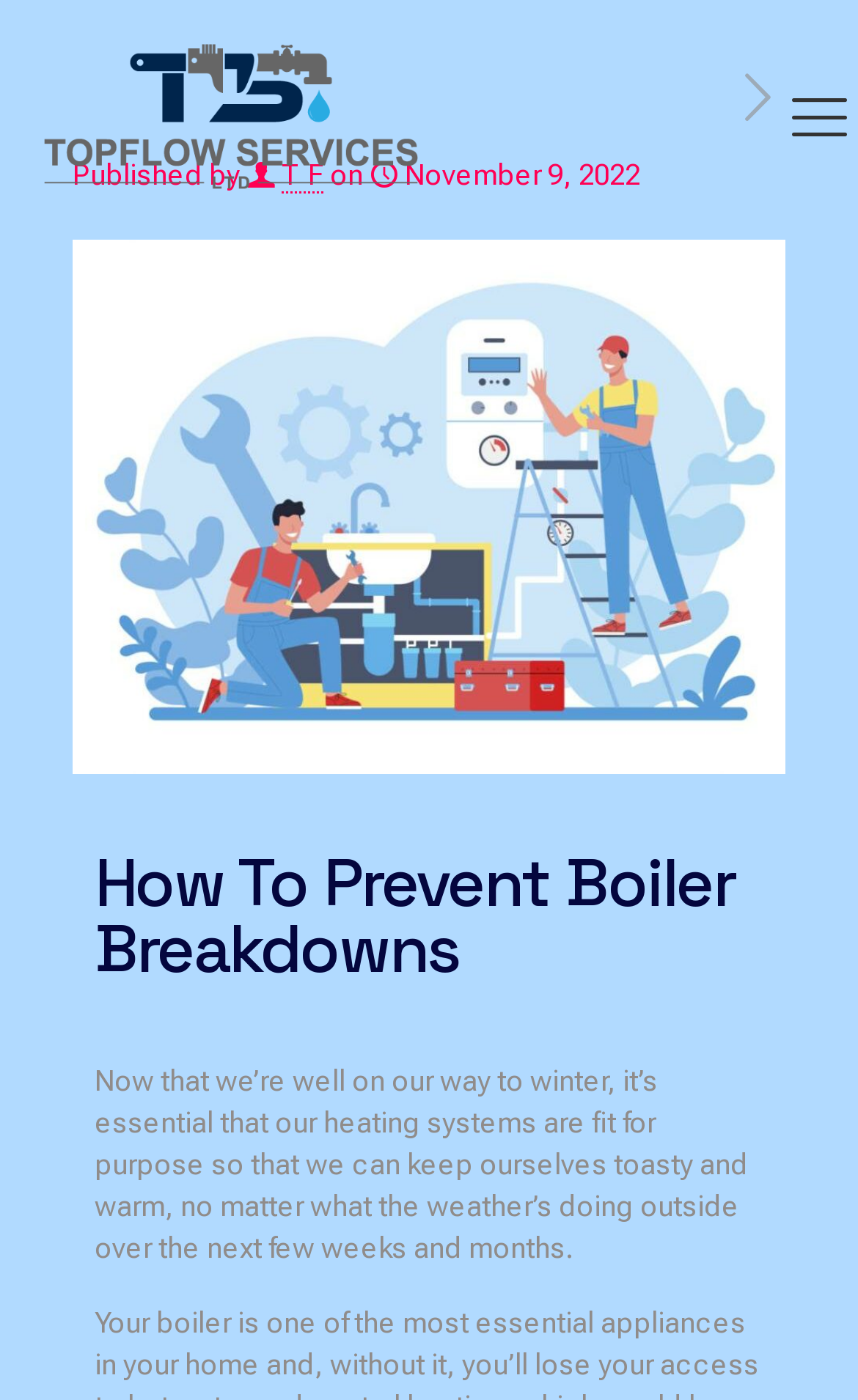Identify the bounding box for the UI element specified in this description: "T F". The coordinates must be four float numbers between 0 and 1, formatted as [left, top, right, bottom].

[0.328, 0.113, 0.377, 0.138]